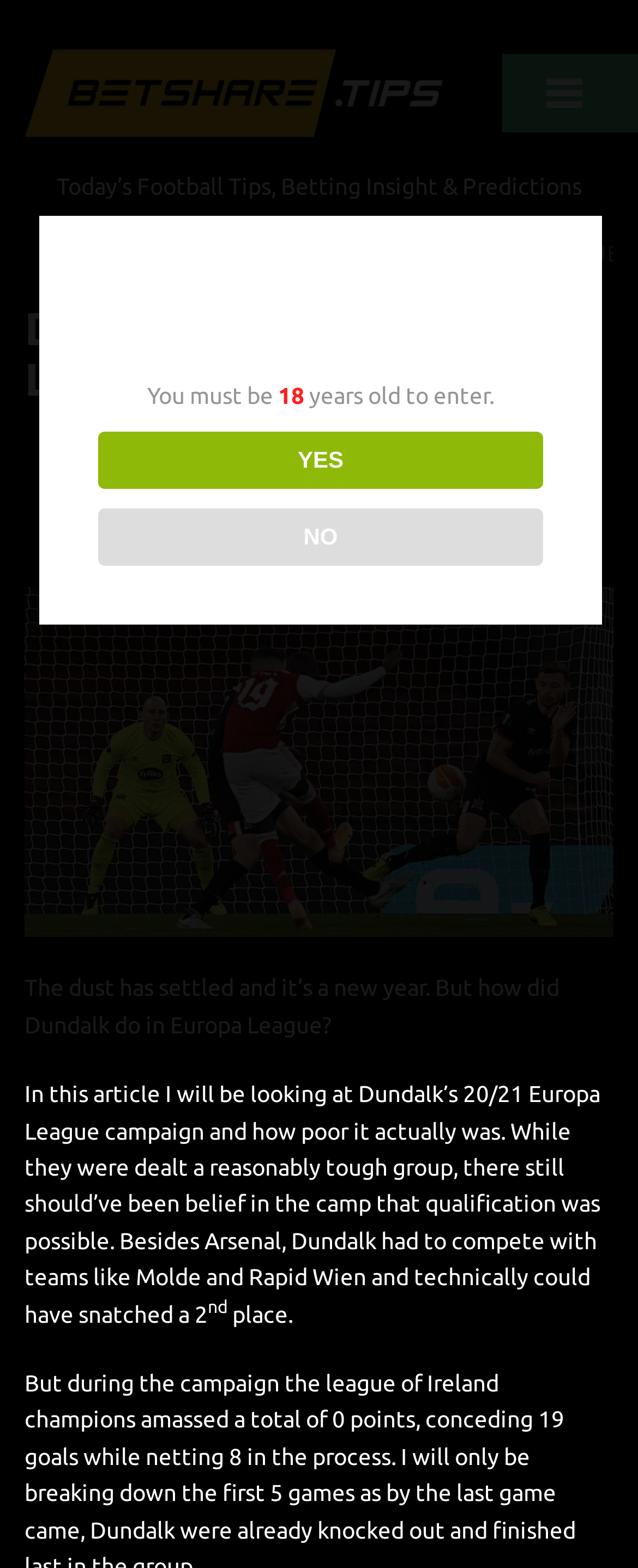Please indicate the bounding box coordinates for the clickable area to complete the following task: "Click on the Betshare.tips logo". The coordinates should be specified as four float numbers between 0 and 1, i.e., [left, top, right, bottom].

[0.038, 0.031, 0.749, 0.088]